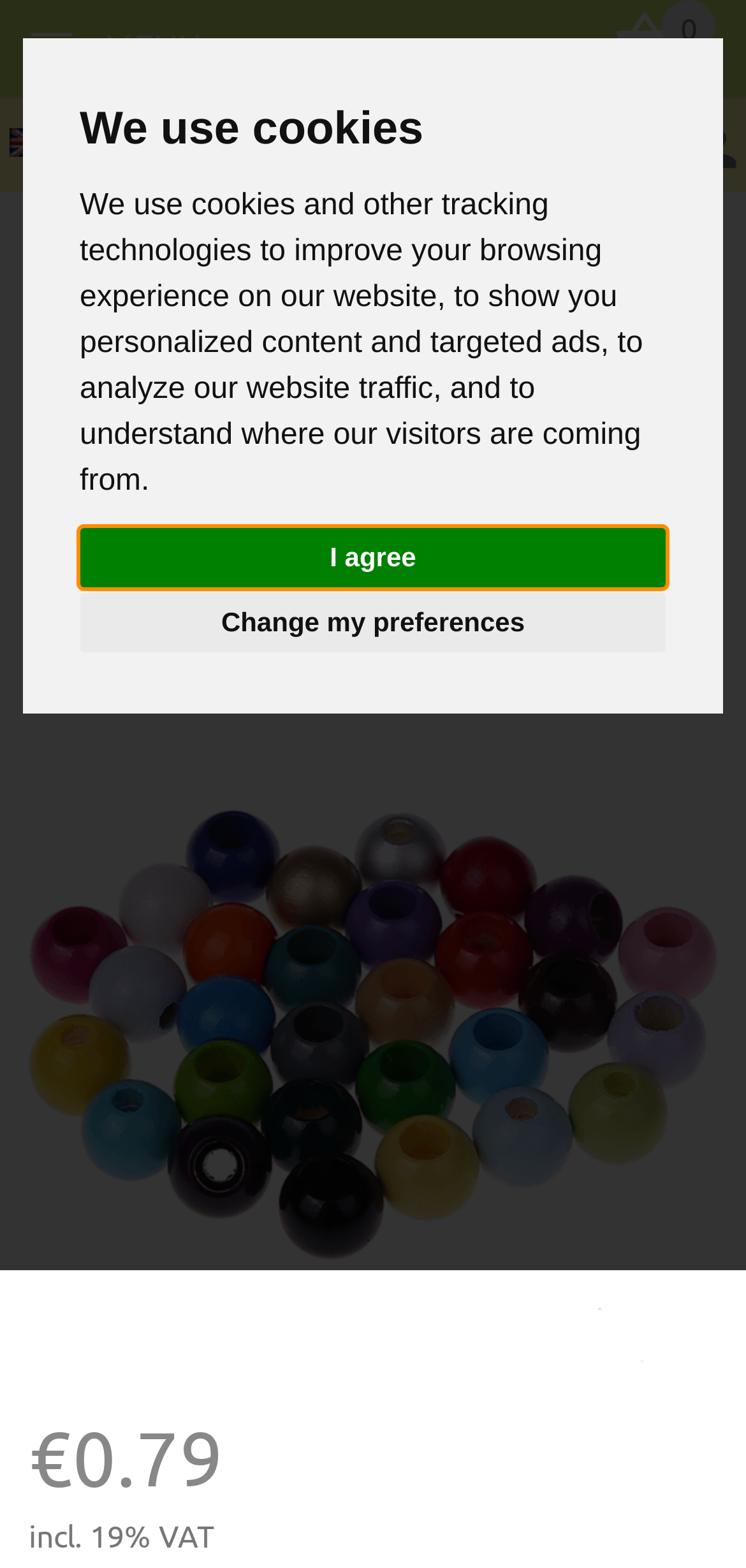Please use the details from the image to answer the following question comprehensively:
What is the price of the safety beads?

I found the price of the safety beads by looking at the StaticText element that contains the price information, which is '€0.79'. This element is located below the heading 'Safety beads in 10 mm: 4 pieces/package'.